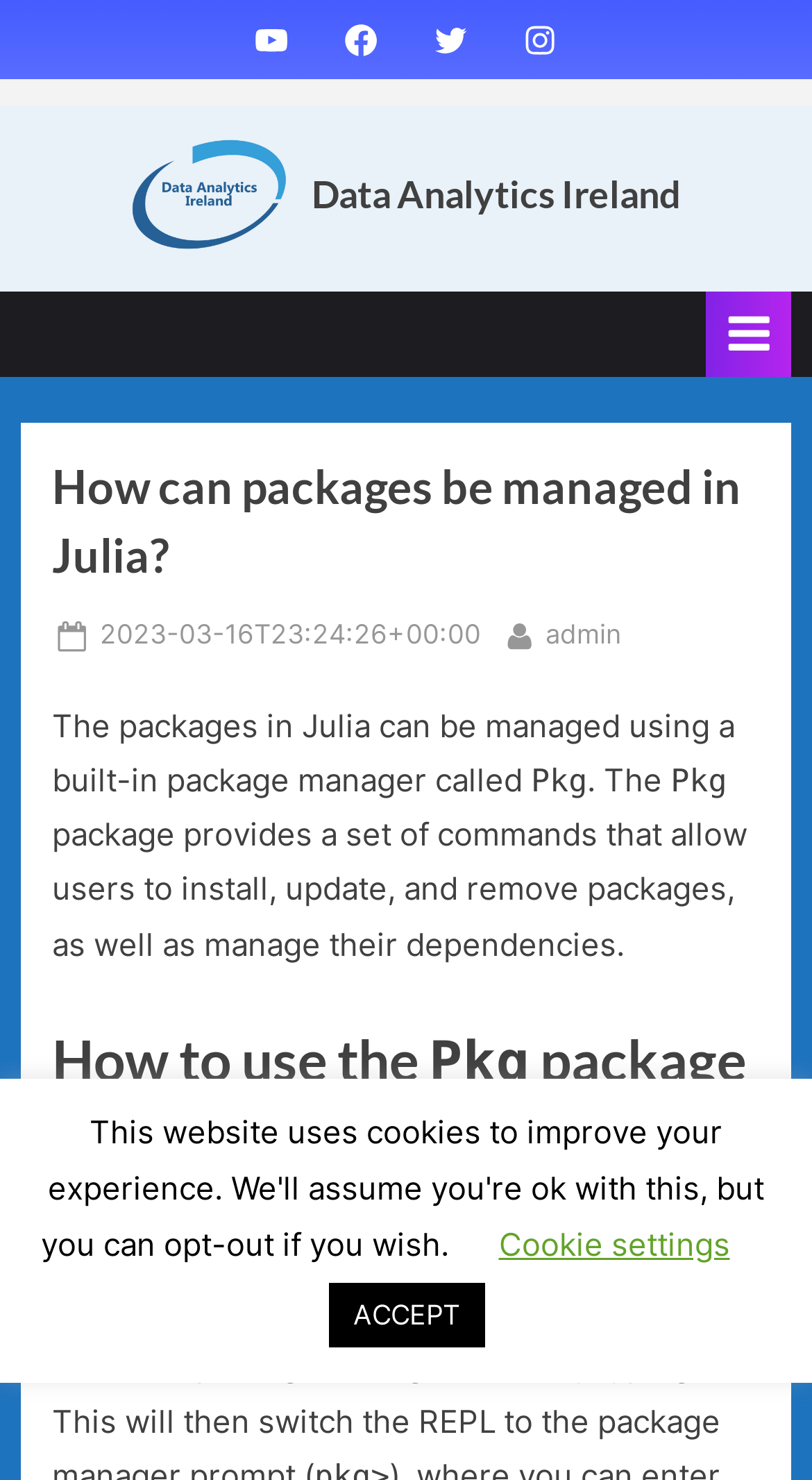Give a one-word or one-phrase response to the question:
What is the name of the package manager in Julia?

Pkg